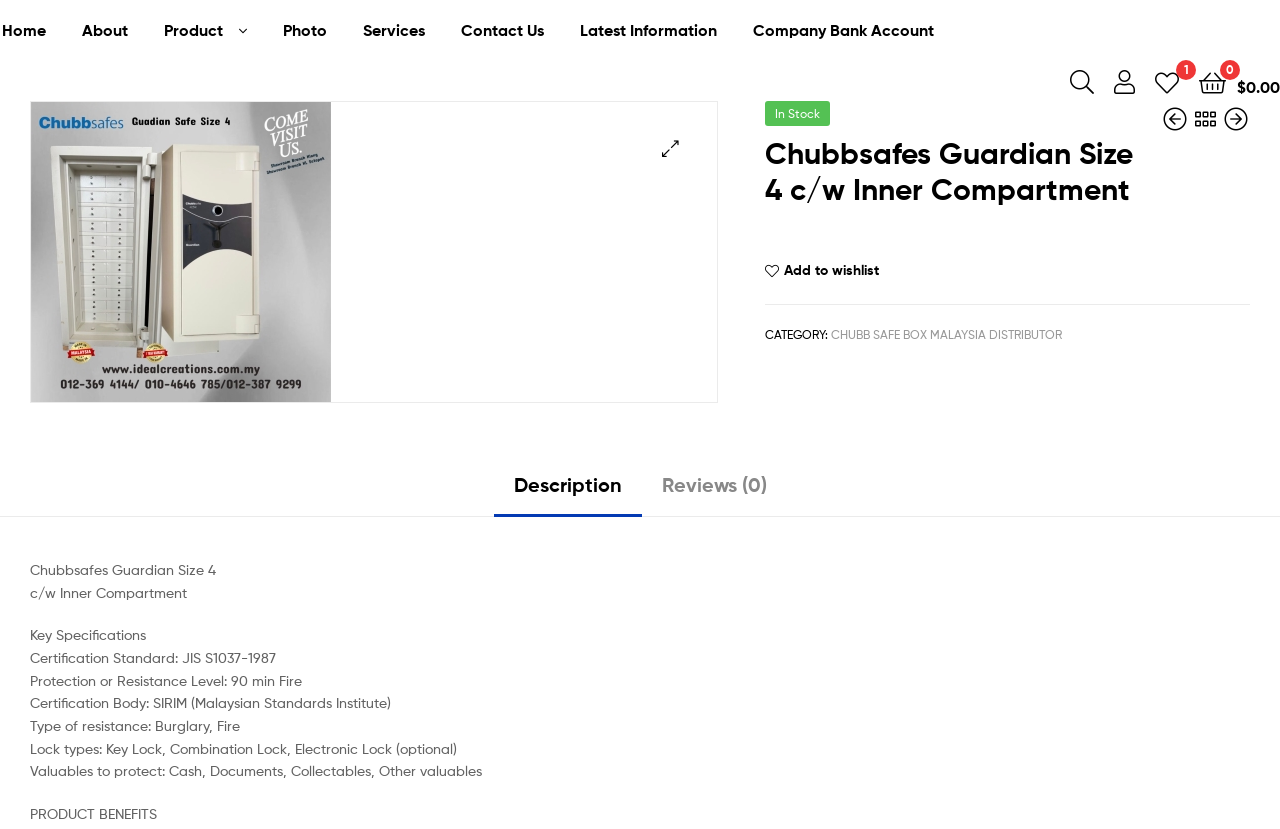Please indicate the bounding box coordinates for the clickable area to complete the following task: "View product details of Chubbsafes Air M-25 Safes". The coordinates should be specified as four float numbers between 0 and 1, i.e., [left, top, right, bottom].

[0.907, 0.116, 0.932, 0.172]